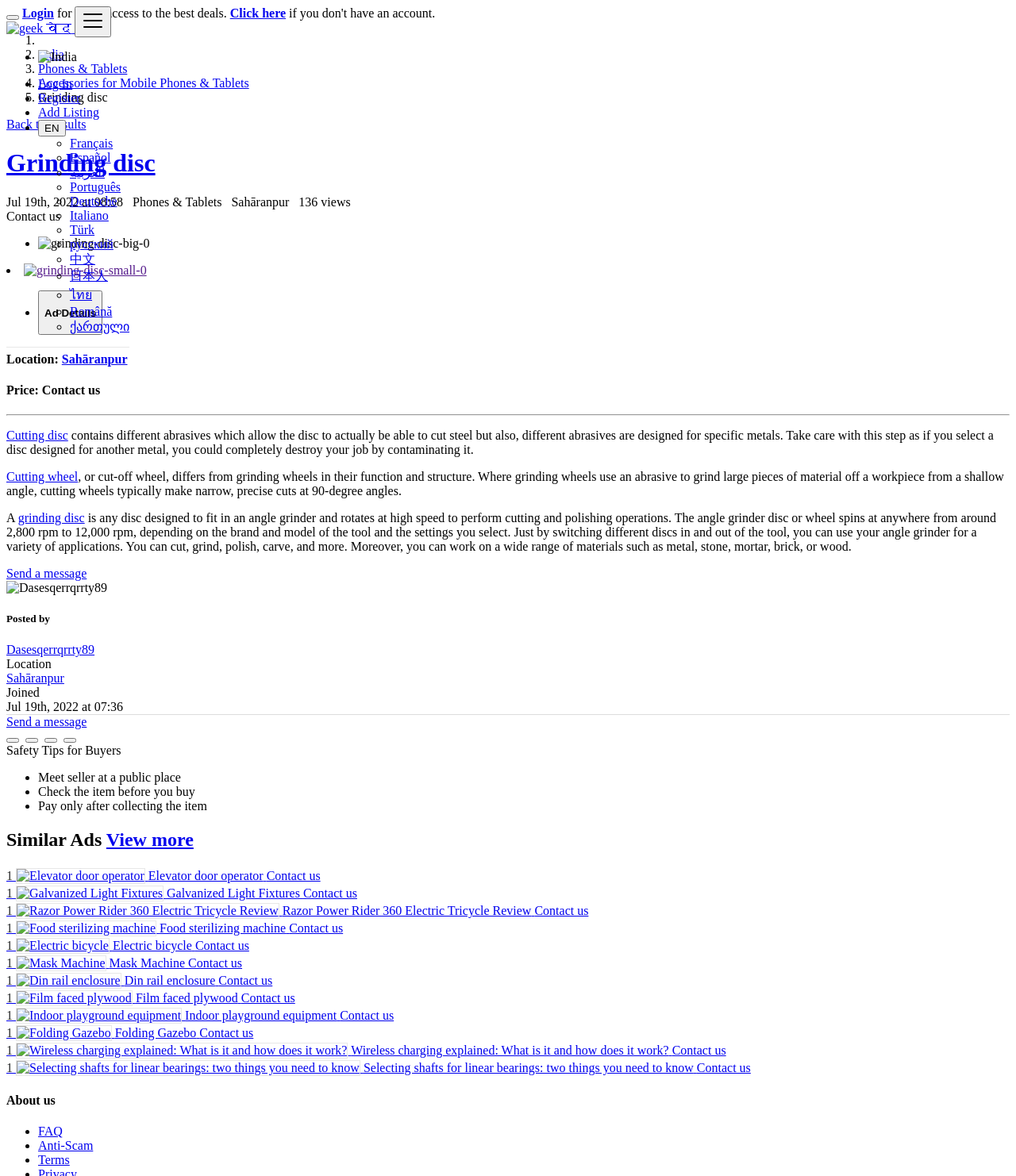Using the format (top-left x, top-left y, bottom-right x, bottom-right y), provide the bounding box coordinates for the described UI element. All values should be floating point numbers between 0 and 1: 1 Mask Machine Contact us

[0.006, 0.813, 0.238, 0.825]